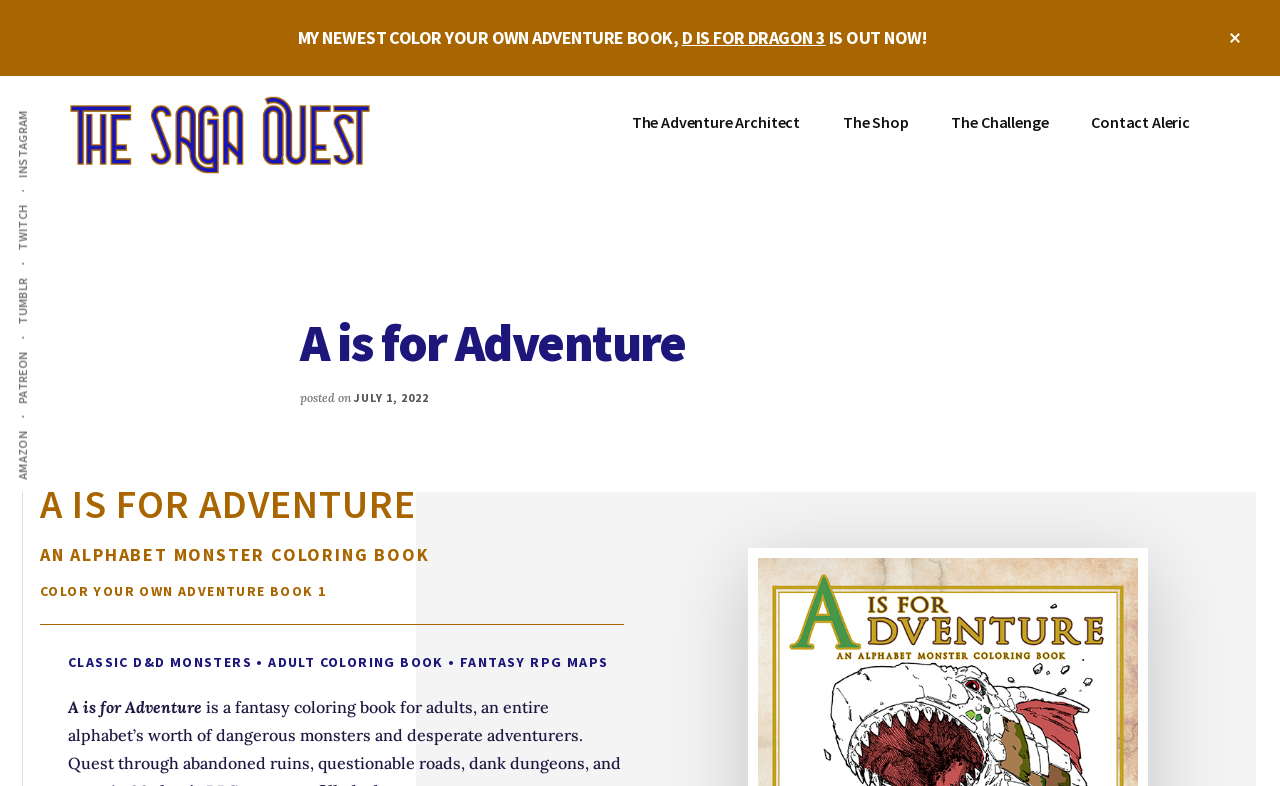What is the date of the post?
Refer to the screenshot and answer in one word or phrase.

JULY 1, 2022